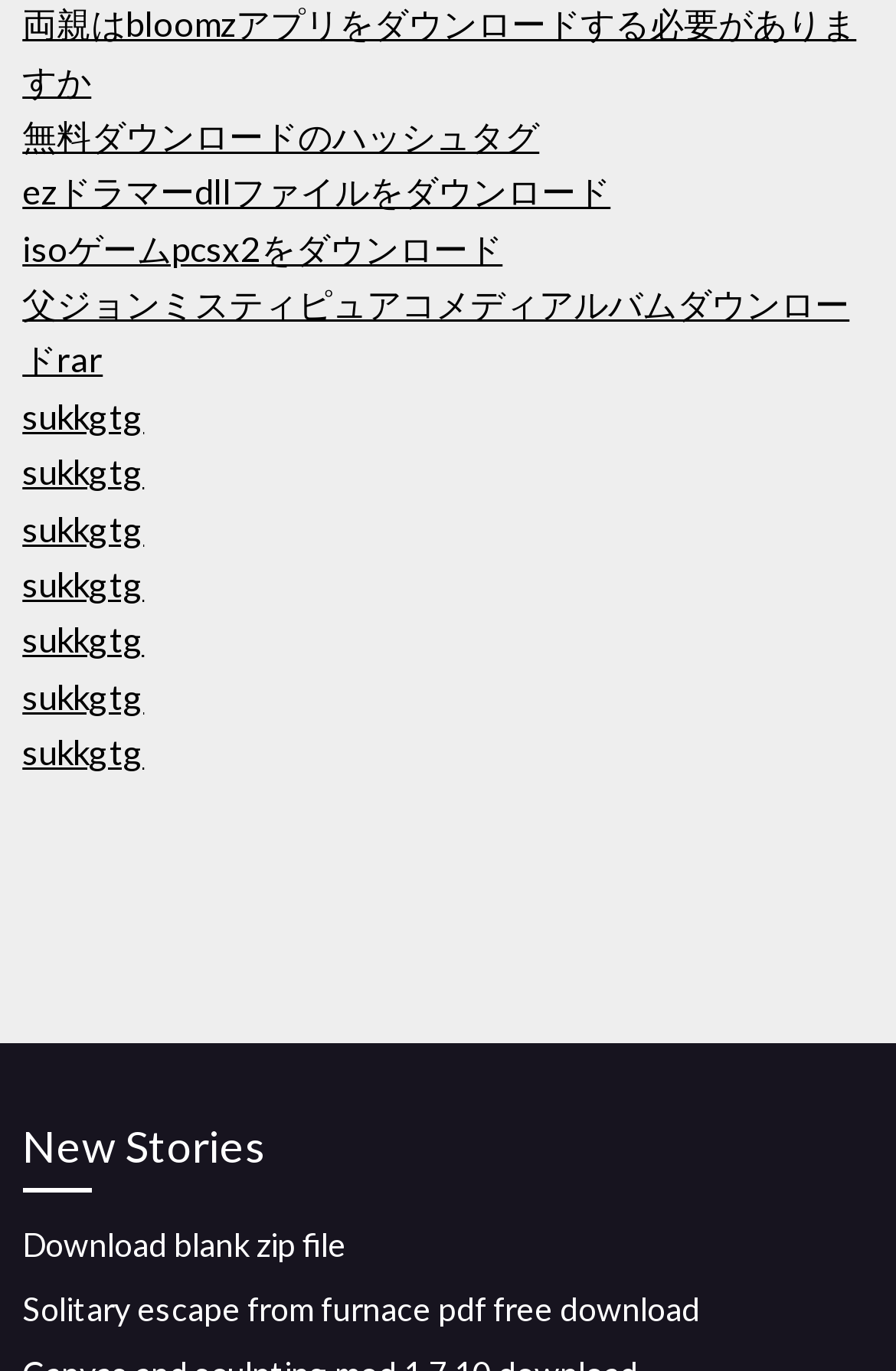Identify the bounding box coordinates for the UI element described as follows: "Download blank zip file". Ensure the coordinates are four float numbers between 0 and 1, formatted as [left, top, right, bottom].

[0.025, 0.894, 0.387, 0.922]